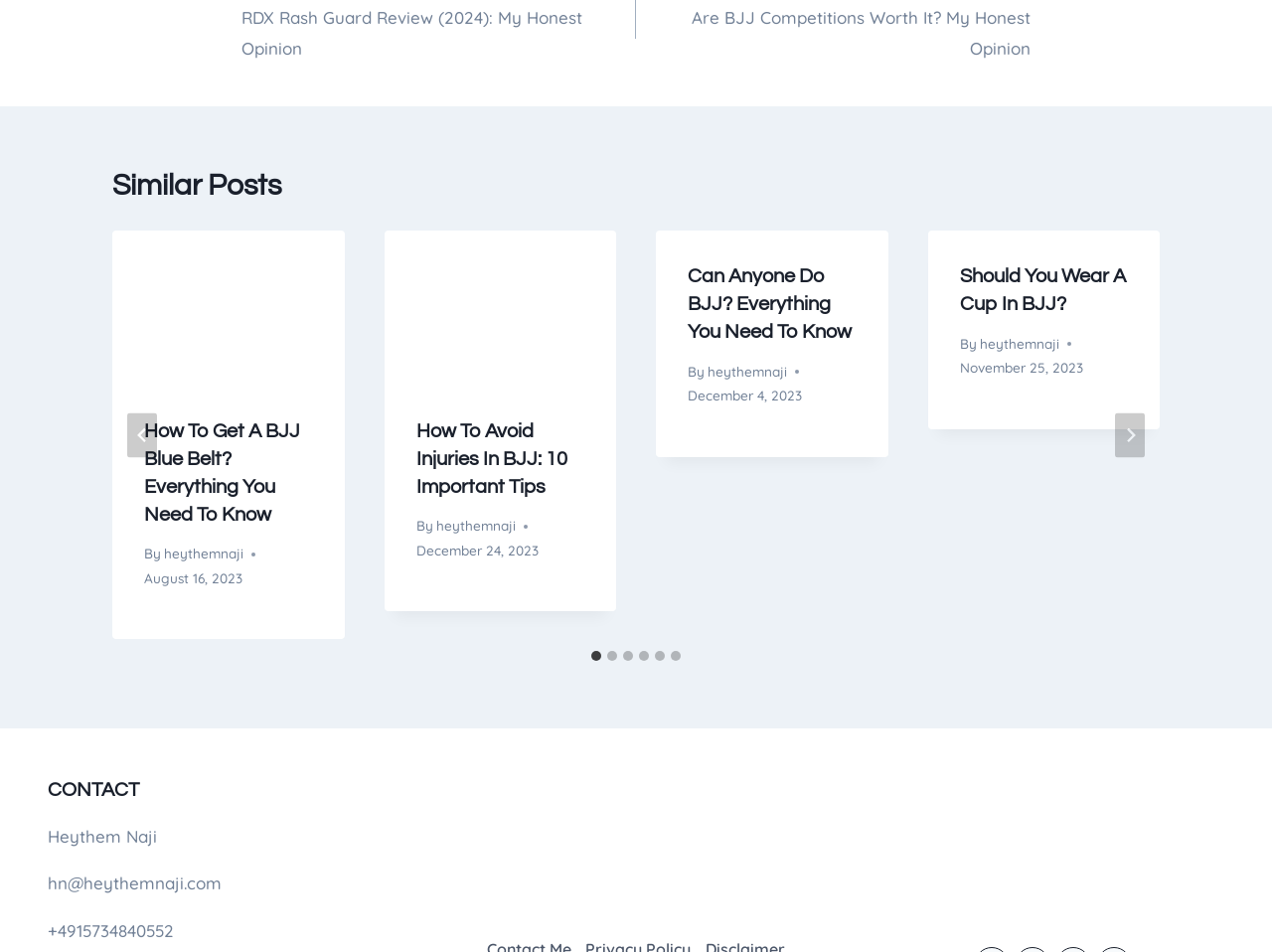Determine the bounding box coordinates for the HTML element mentioned in the following description: "input value="Password" name="pwd" title="Password" value="Password"". The coordinates should be a list of four floats ranging from 0 to 1, represented as [left, top, right, bottom].

None